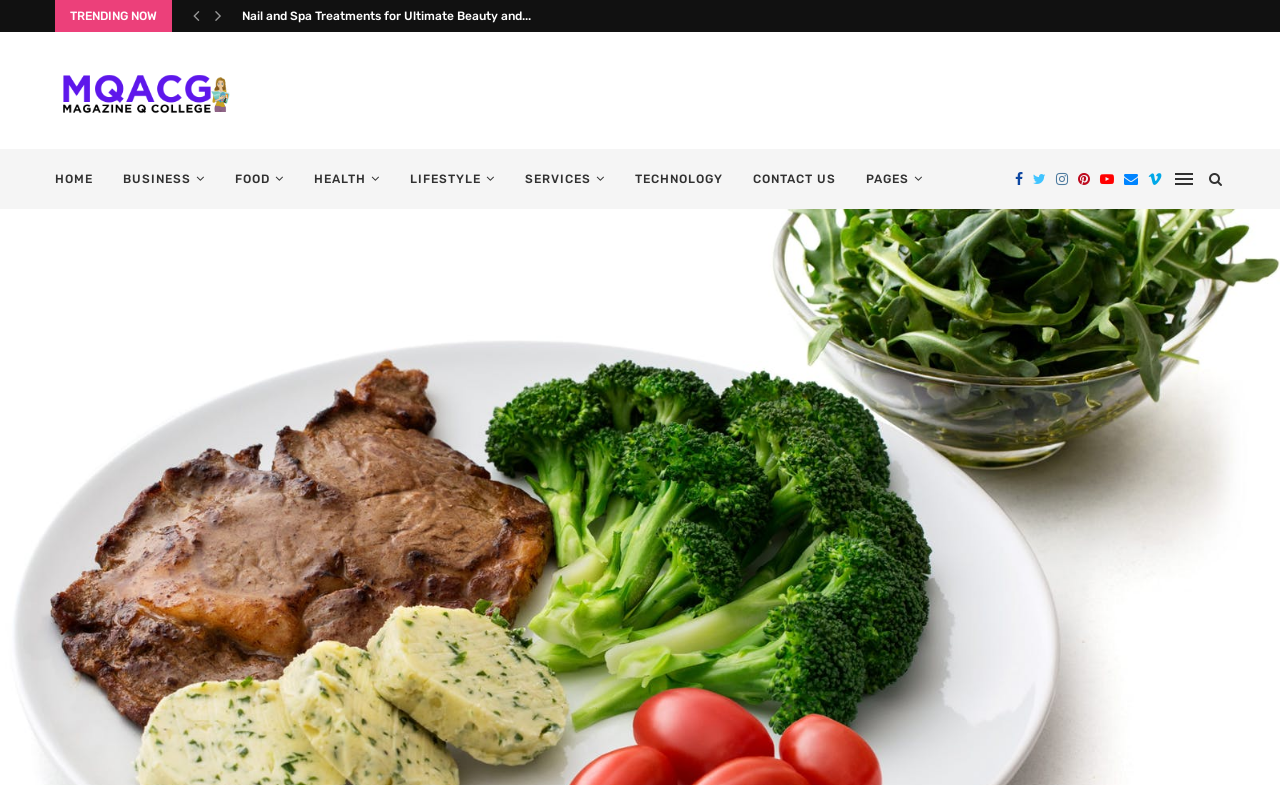What is the headline of the webpage?

Prescription: More Broccoli, Fewer Carbs.